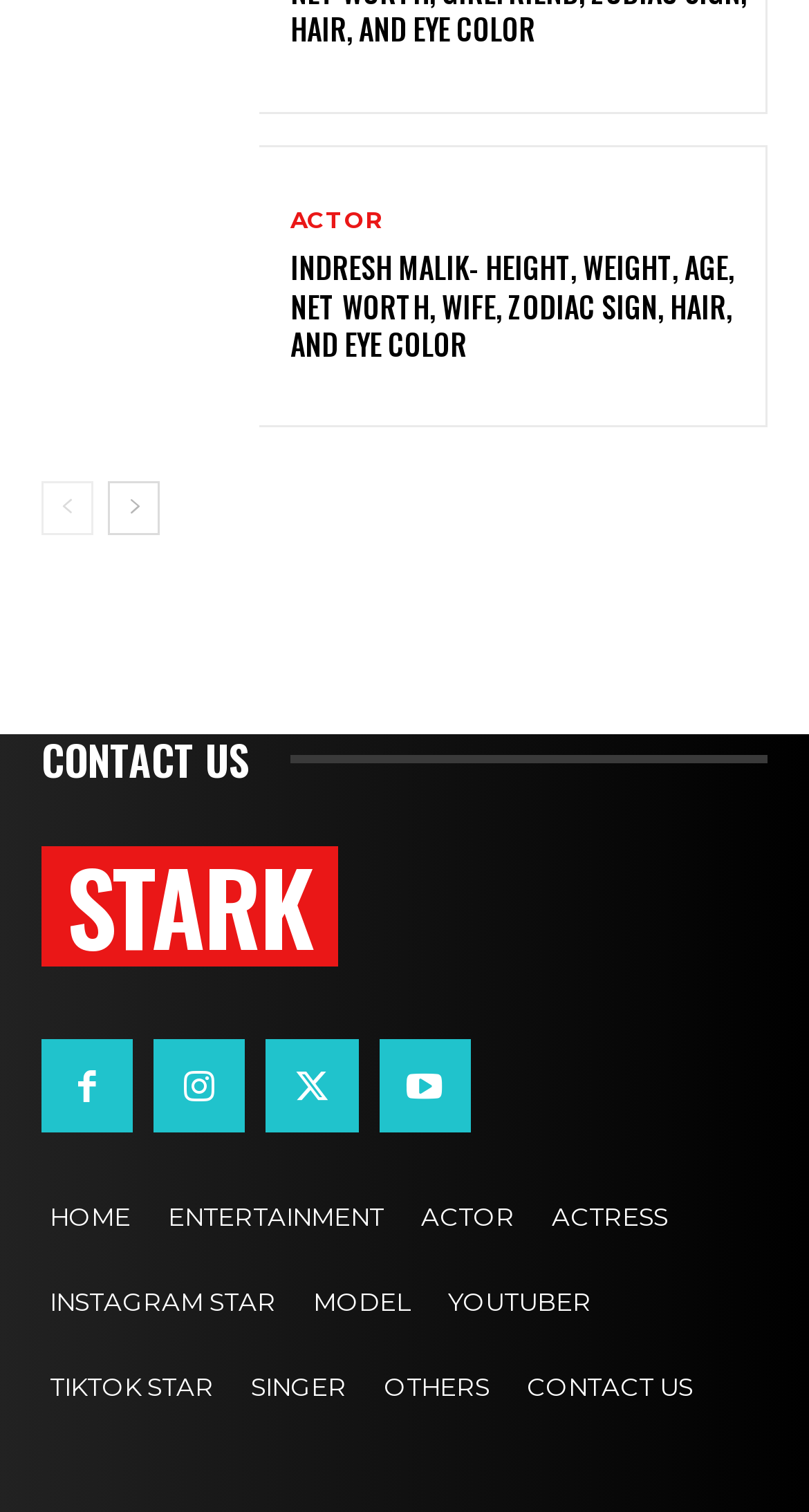Using the provided description: "Instagram", find the bounding box coordinates of the corresponding UI element. The output should be four float numbers between 0 and 1, in the format [left, top, right, bottom].

[0.19, 0.688, 0.304, 0.748]